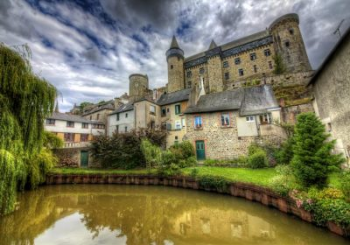What is the architectural feature of the castle?
Answer the question with as much detail as you can, using the image as a reference.

The caption highlights the 'dramatic architecture' of the castle, specifically mentioning its 'distinct towers and stone walls' which contrast against the moody sky, indicating that these are the prominent architectural features of the castle.